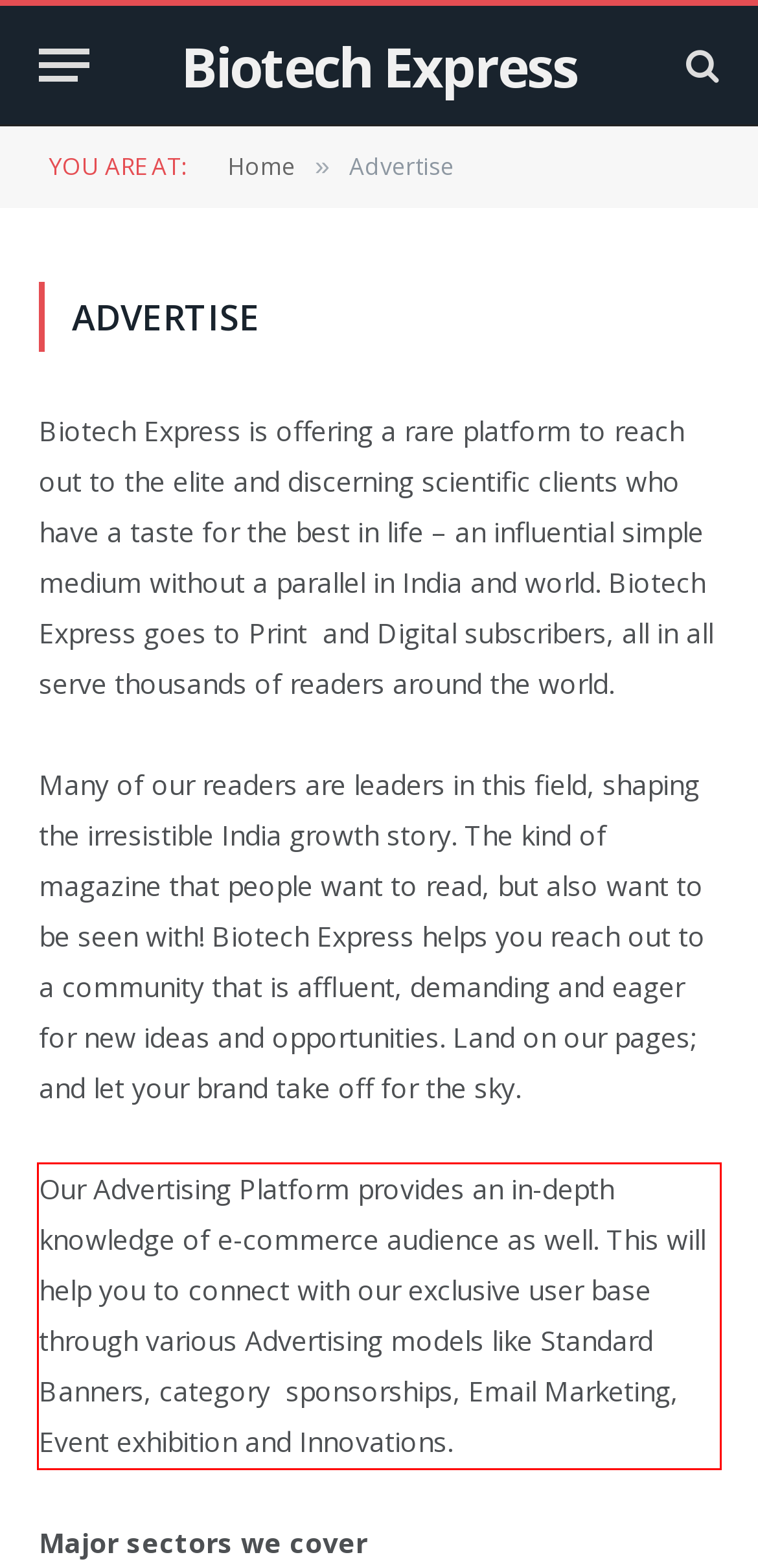Look at the provided screenshot of the webpage and perform OCR on the text within the red bounding box.

Our Advertising Platform provides an in-depth knowledge of e-commerce audience as well. This will help you to connect with our exclusive user base through various Advertising models like Standard Banners, category sponsorships, Email Marketing, Event exhibition and Innovations.